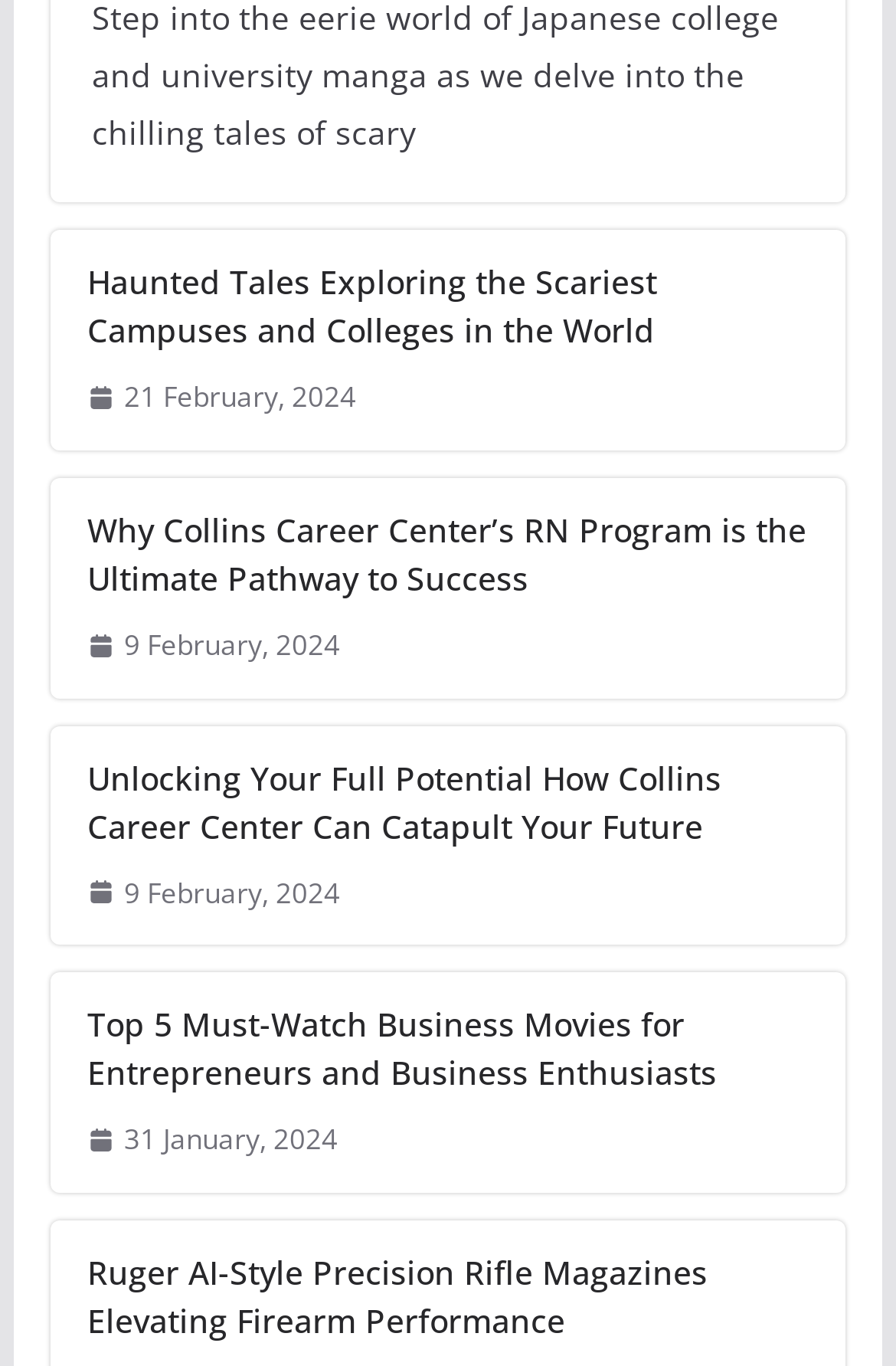What is the title of the fourth article?
Based on the visual information, provide a detailed and comprehensive answer.

The fourth article's heading is 'Top 5 Must-Watch Business Movies for Entrepreneurs and Business Enthusiasts', so the title of the fourth article is Top 5 Must-Watch Business Movies.